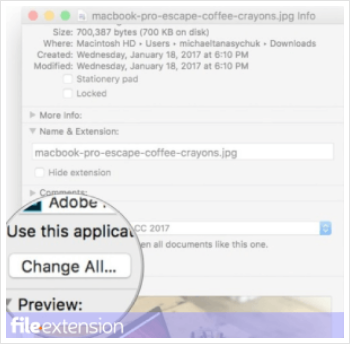What is the purpose of the 'Change All...' button?
Look at the screenshot and respond with a single word or phrase.

To select a preferred application